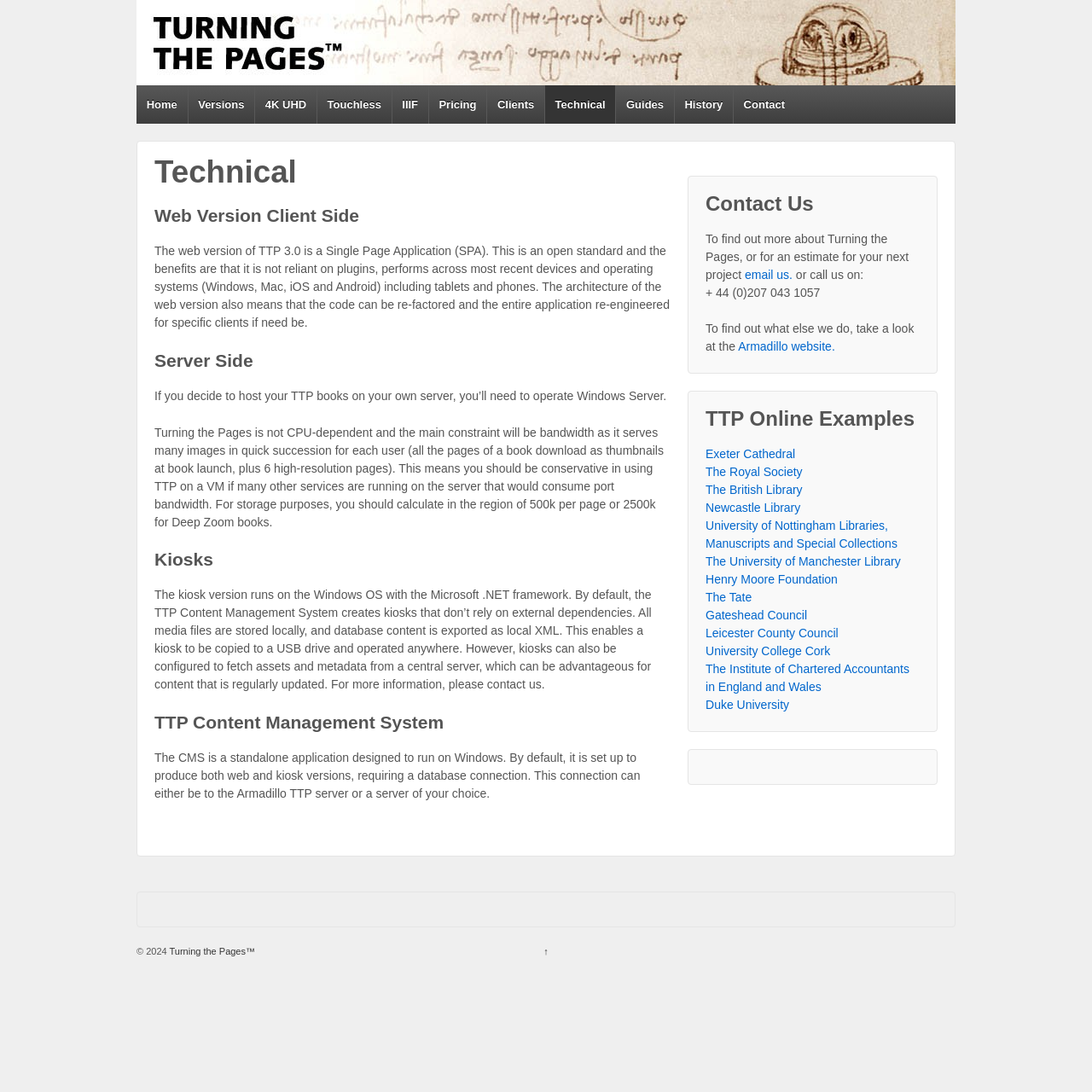Given the element description Armadillo website., identify the bounding box coordinates for the UI element on the webpage screenshot. The format should be (top-left x, top-left y, bottom-right x, bottom-right y), with values between 0 and 1.

[0.676, 0.311, 0.765, 0.323]